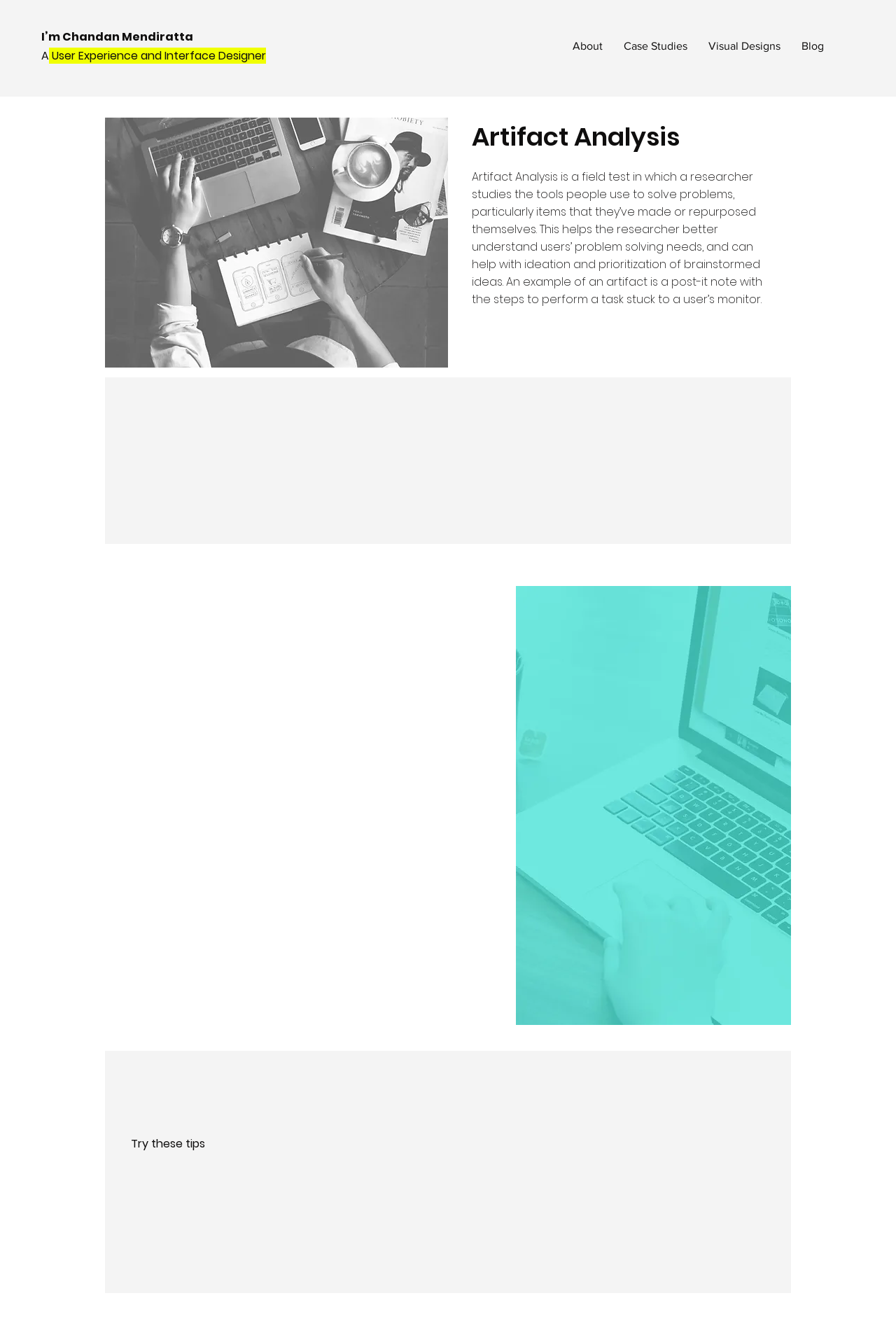Articulate a complete and detailed caption of the webpage elements.

This webpage is about Artifact Analysis, a practical UX method. At the top, there is a navigation menu with links to "About", "Case Studies", "Visual Designs", and "Blog". Below the navigation menu, there is a heading "Artifact Analysis" followed by a description of what Artifact Analysis is and its purpose. 

To the left of the description, there is a section with the title "SCHEDULE TIME & GATHER MATERIALS" which provides instructions on how to prepare for the Artifact Analysis method. This section includes a list of materials needed, such as a notebook and pen for each researcher, and at least one video or still camera.

Below this section, there is a heading "CARRY OUT THIS METHOD" which outlines the steps to conduct the Artifact Analysis method. The steps are numbered from 1 to 7 and include determining the user base, recruiting researchers, observing users' self-created tools and job aids, and collecting results.

Further down the page, there is a heading "TIPS AND RESOURCES" which provides additional tips and resources for conducting the Artifact Analysis method. This section includes a list of tips, such as using video to get more precise quotes about artifacts, and resources, including links to related articles and websites.

Throughout the page, there are links to other relevant pages and resources, including "Brainstorming" and "Understanding Artifact Analysis and Usability". The page also includes a brief introduction to the author, Chandan Mendiratta, who is a User Experience and Interface Designer.